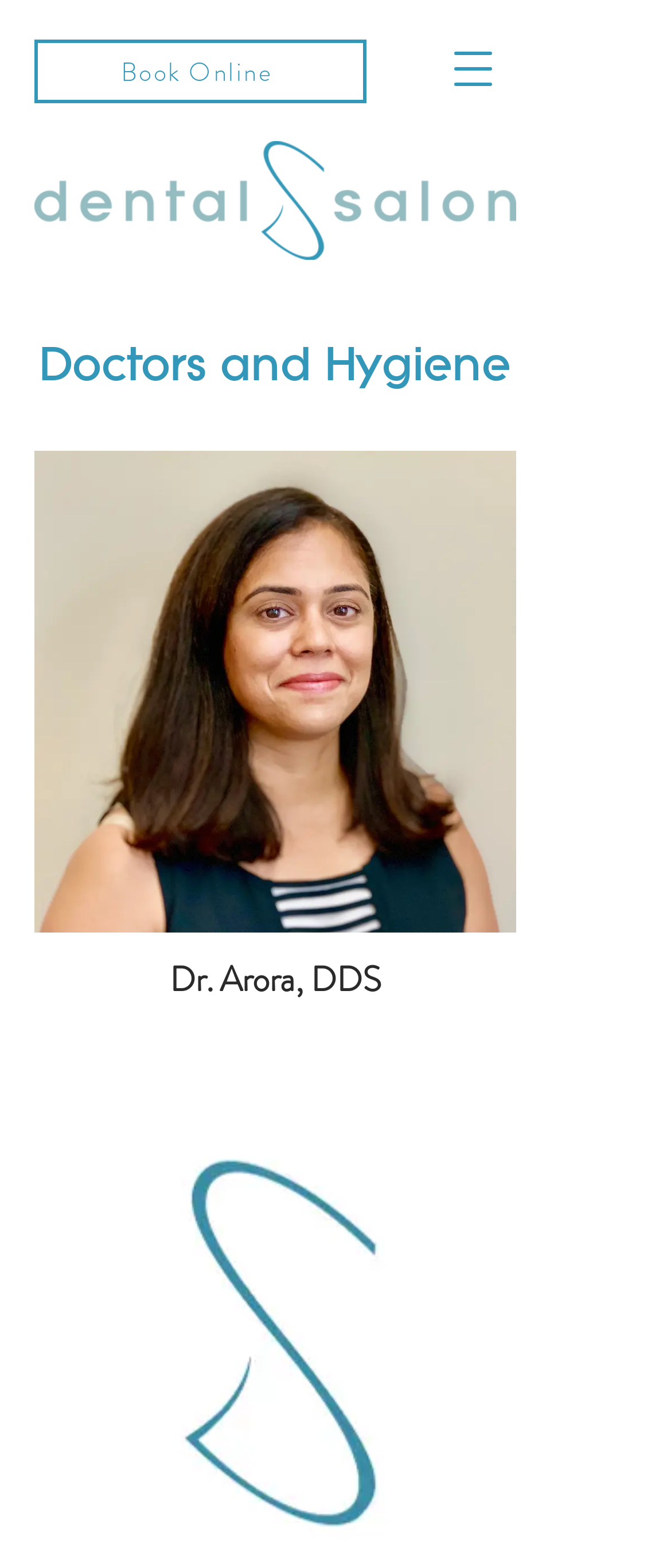With reference to the image, please provide a detailed answer to the following question: What type of image is associated with Dr. Rashi Arora?

I found an image associated with Dr. Rashi Arora, and based on the context, it is likely a photo of the doctor, as it is common for professional websites to include photos of team members.